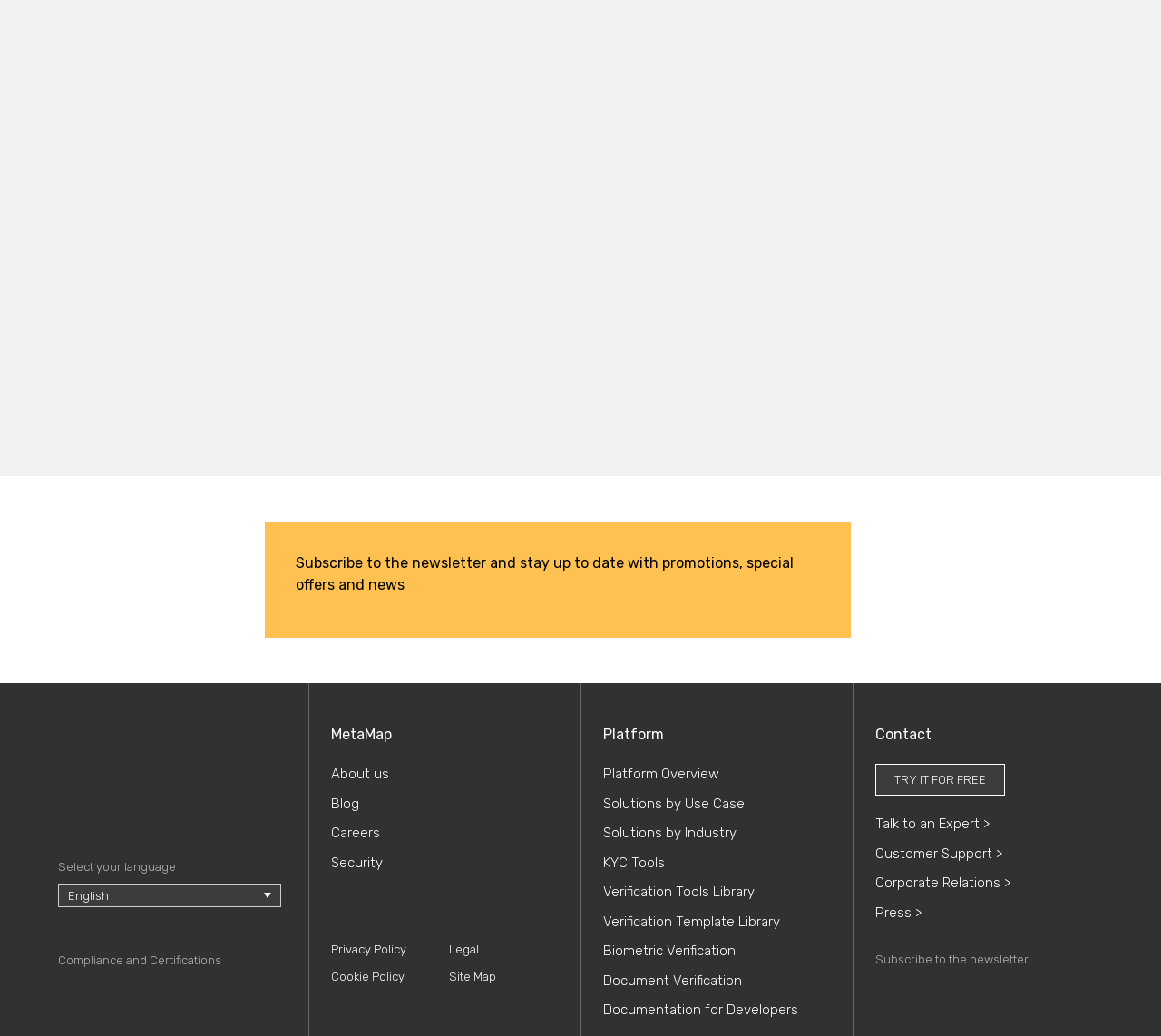What is the main category of the 'Platform' section?
Using the information from the image, provide a comprehensive answer to the question.

The main category of the 'Platform' section includes Overview, Solutions, KYC Tools, and Verification Tools, which are listed as links under the 'Platform' heading with a bounding box coordinate of [0.52, 0.701, 0.572, 0.717].